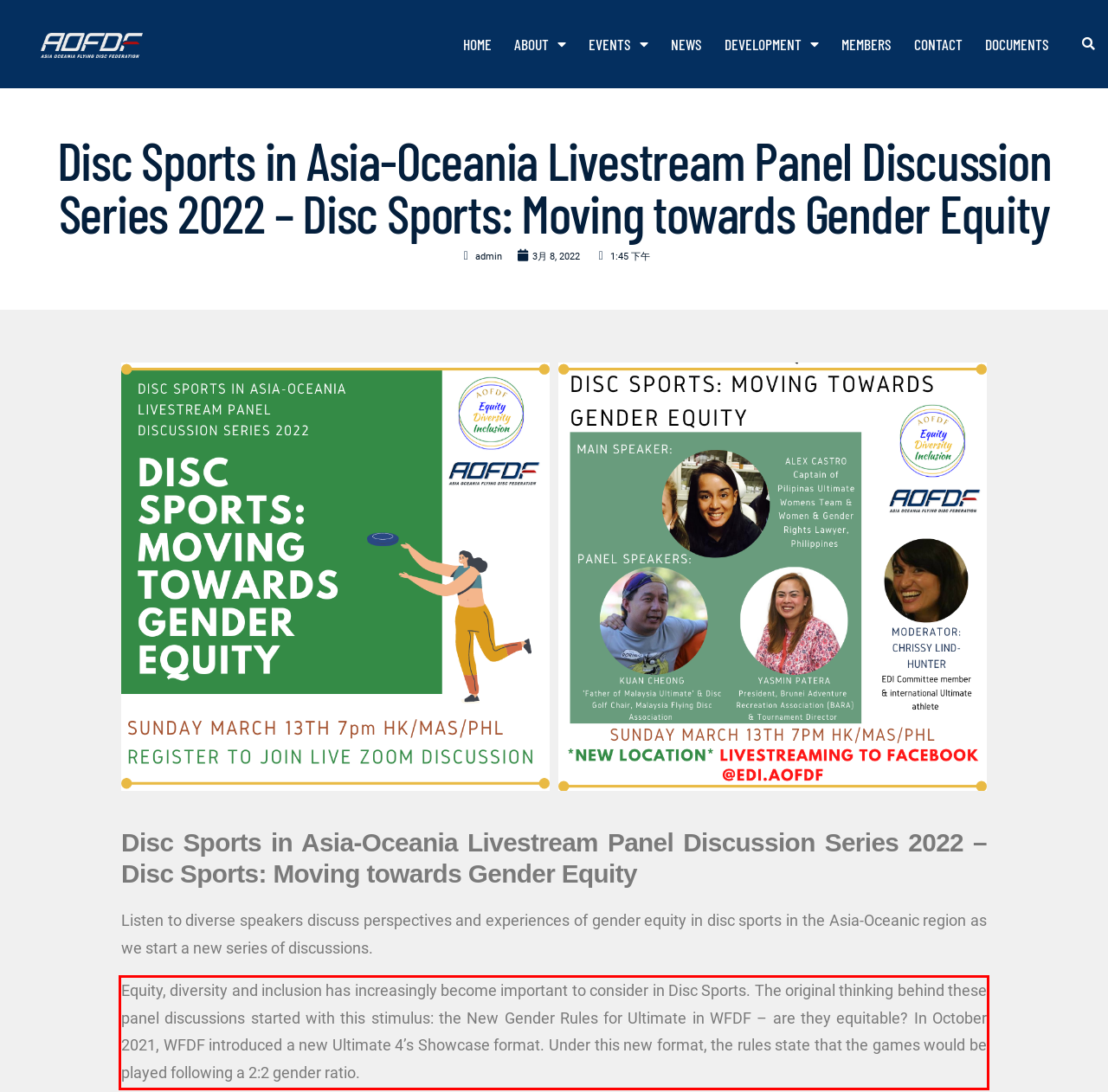By examining the provided screenshot of a webpage, recognize the text within the red bounding box and generate its text content.

Equity, diversity and inclusion has increasingly become important to consider in Disc Sports. The original thinking behind these panel discussions started with this stimulus: the New Gender Rules for Ultimate in WFDF – are they equitable? In October 2021, WFDF introduced a new Ultimate 4’s Showcase format. Under this new format, the rules state that the games would be played following a 2:2 gender ratio.